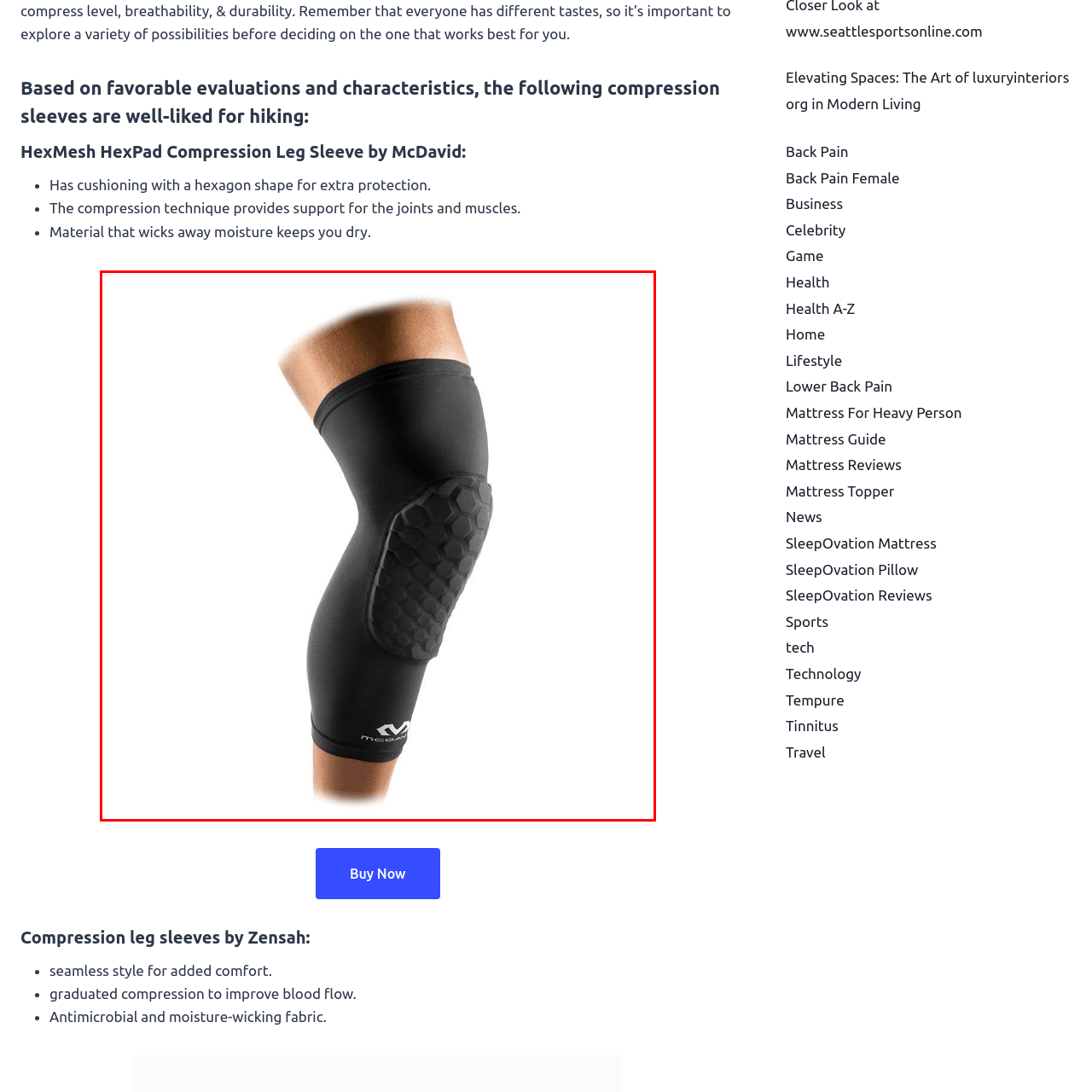Focus on the content within the red box and provide a succinct answer to this question using just one word or phrase: 
What is the shape of the cushioning on the knee area?

Hexagon